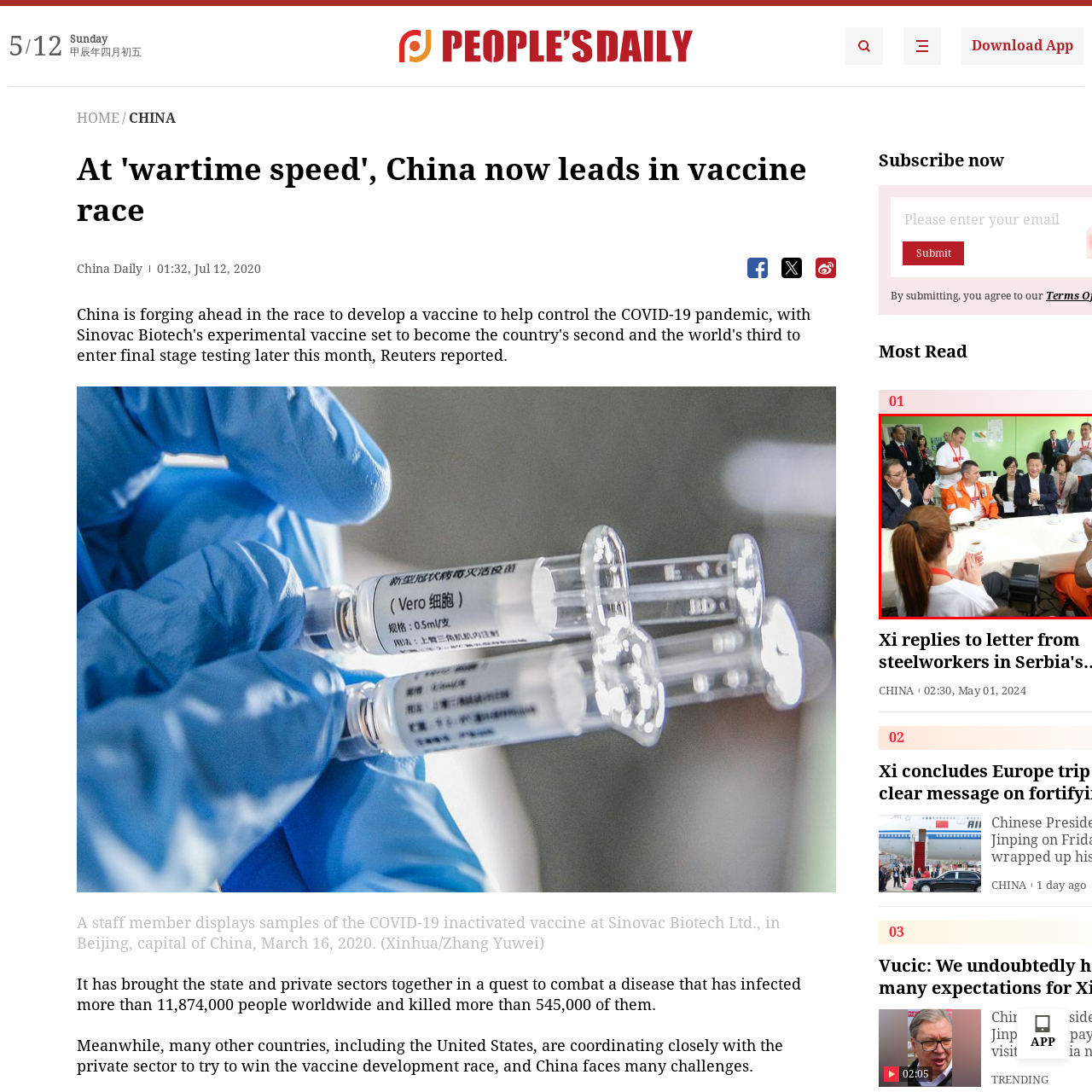What is the background of the meeting setting?
Look at the image enclosed by the red bounding box and give a detailed answer using the visual information available in the image.

The meeting setting has a bright and lively environment, with a green wall in the background, which suggests a natural and calming atmosphere, conducive to productive discussions and collaborations.